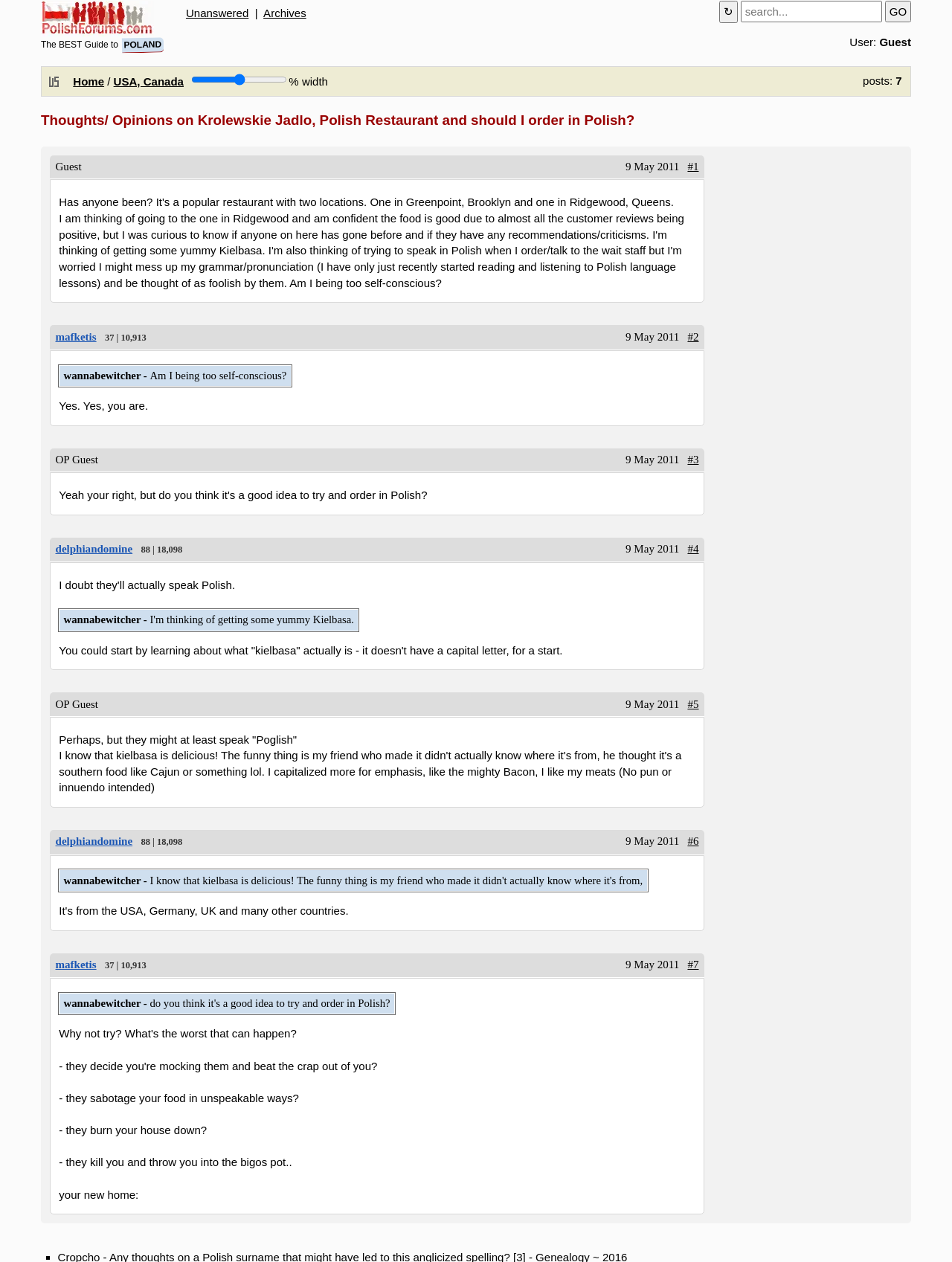Find and provide the bounding box coordinates for the UI element described with: "USA, Canada".

[0.119, 0.06, 0.193, 0.07]